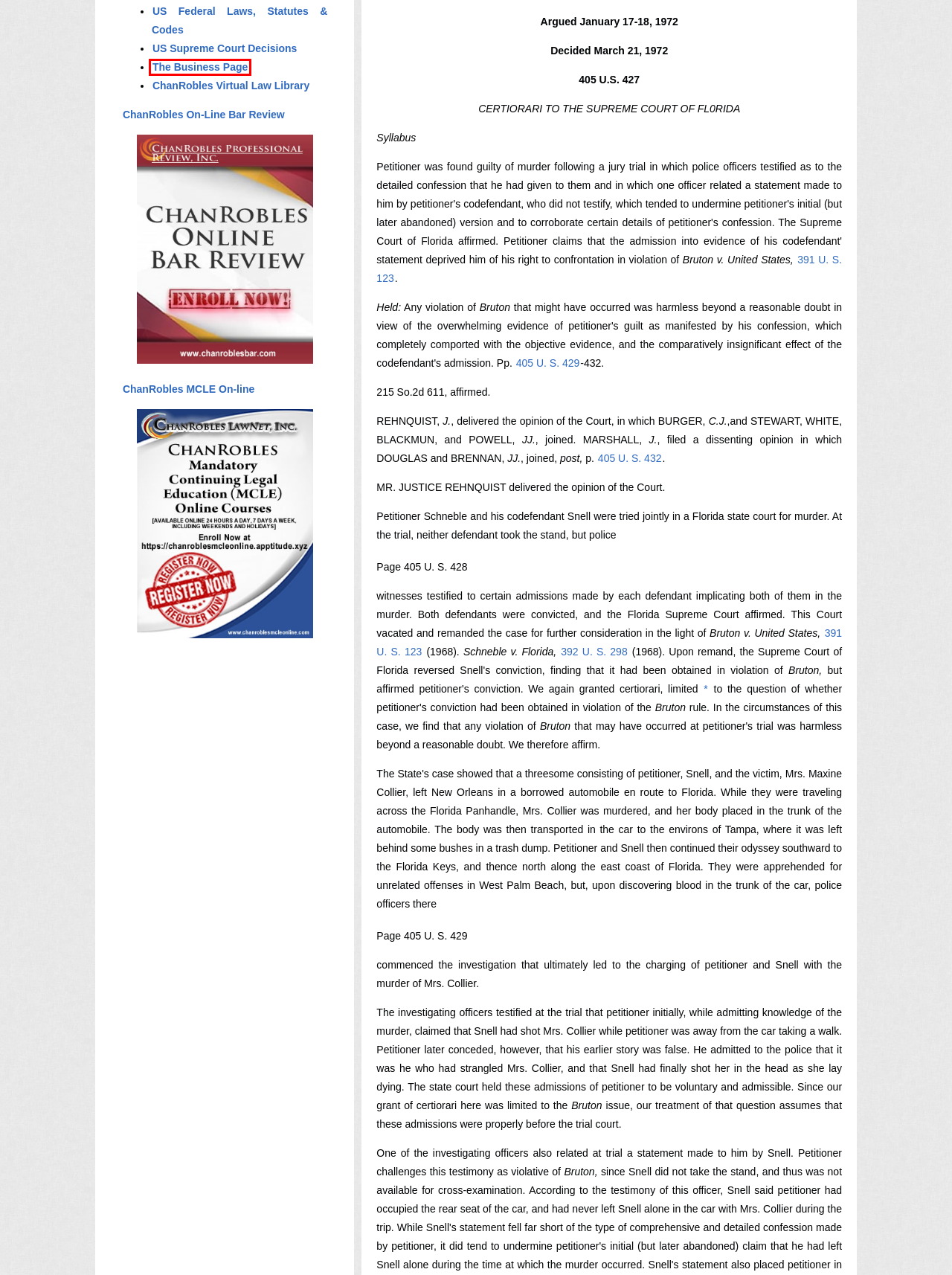You’re provided with a screenshot of a webpage that has a red bounding box around an element. Choose the best matching webpage description for the new page after clicking the element in the red box. The options are:
A. THE BUSINESS PAGE : CHAN ROBLES & ASSOCIATES LAW FIRM - HOME OF THE CHAN
ROBLES VIRTUAL LAW LIBRARY
B. ROBERTS V. RUSSELL, 392 U. S. 293 (1968)
C. Welcome to ChanRobles Internet Bar Review!
D. Home
E. BRUTON V. UNITED STATES, 391 U. S. 123 (1968)
F. SCHNEBLE v. FLORIDA, 392 U.S. 298 (1968)
G. MALINSKI V. NEW YORK, 324 U. S. 401 (1945)
H. ROGERS V. RICHMOND, 365 U. S. 534 (1961)

A